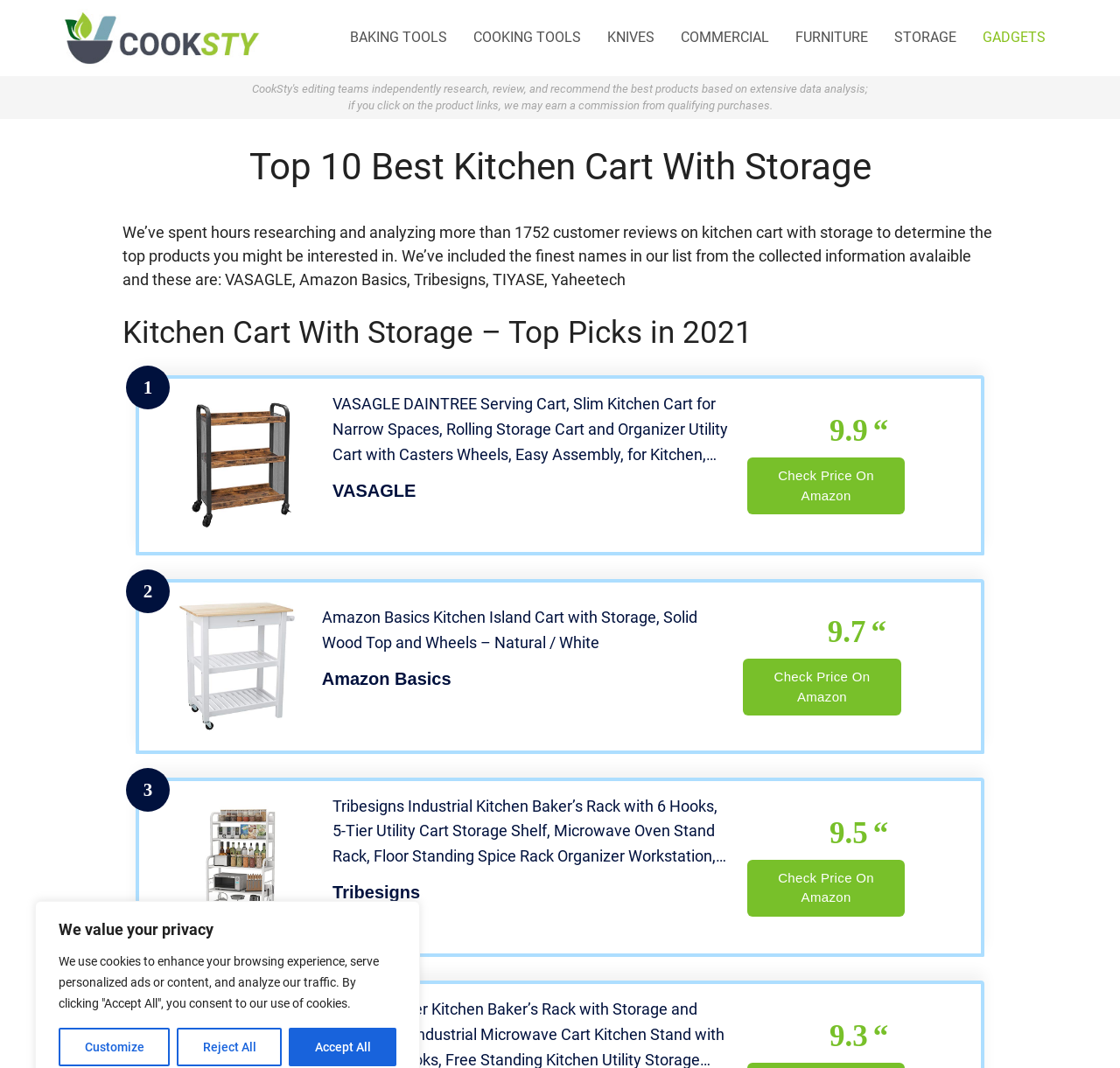Using the details from the image, please elaborate on the following question: How many customer reviews were analyzed to determine the top products?

I found a sentence in the webpage content stating 'We’ve spent hours researching and analyzing more than 1752 customer reviews on kitchen cart with storage to determine the top products', indicating that 1752 customer reviews were analyzed.